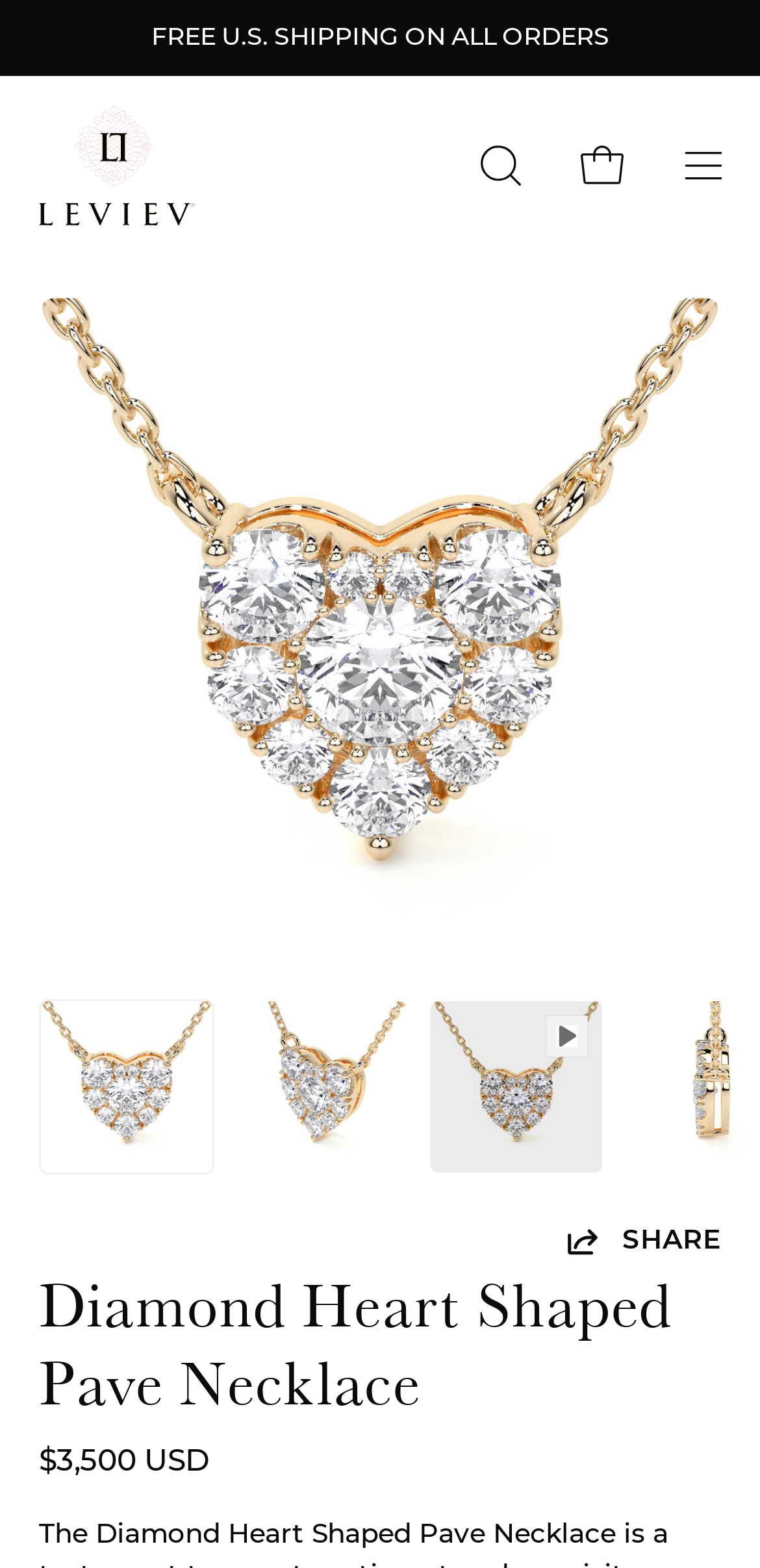What is the name of the necklace?
Please respond to the question with a detailed and informative answer.

I found the answer by looking at the heading element with the text 'Diamond Heart Shaped Pave Necklace' which is located at the top of the webpage, indicating that it is the main topic of the page.